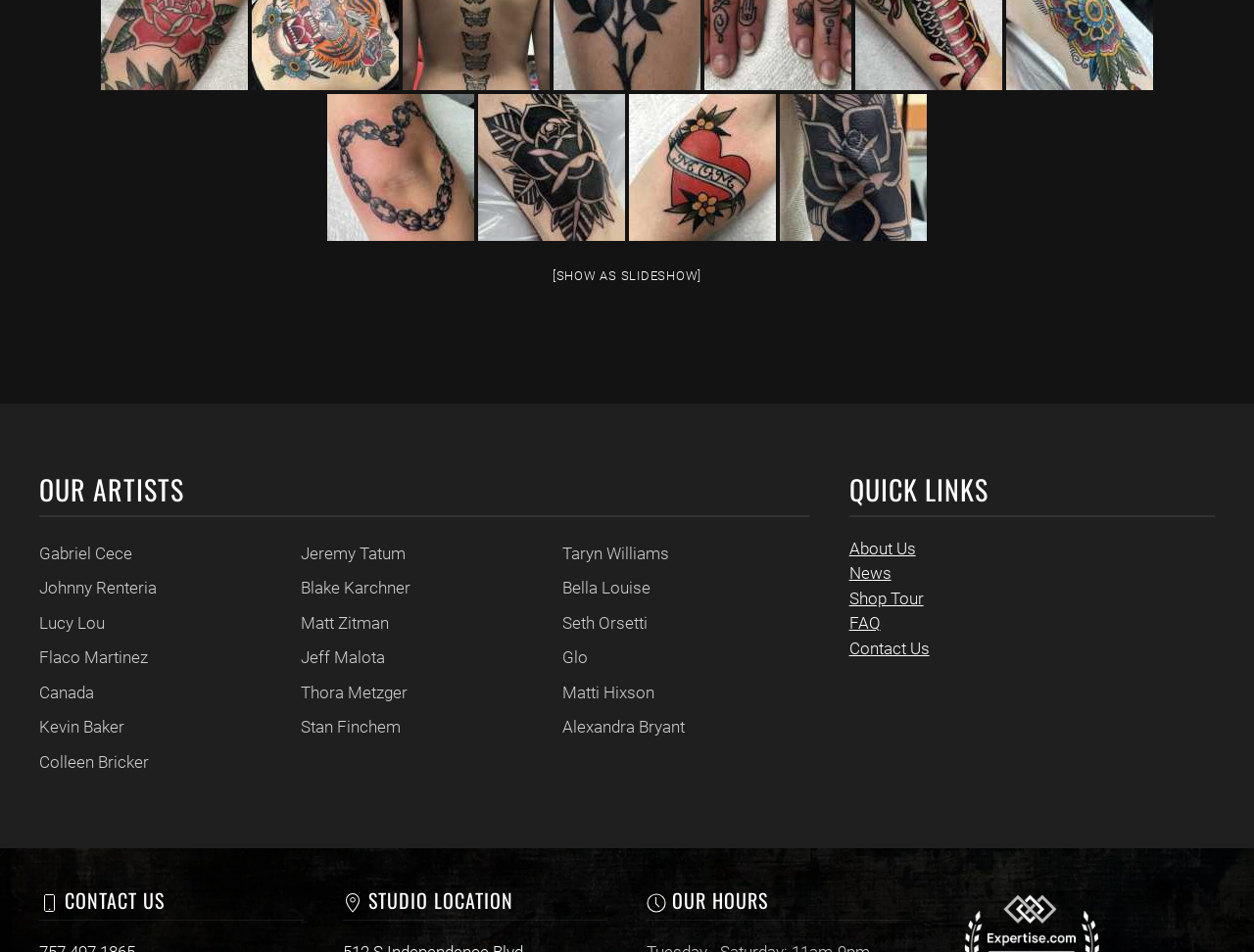Find the bounding box coordinates of the clickable element required to execute the following instruction: "Visit the About Us page". Provide the coordinates as four float numbers between 0 and 1, i.e., [left, top, right, bottom].

[0.677, 0.565, 0.73, 0.586]